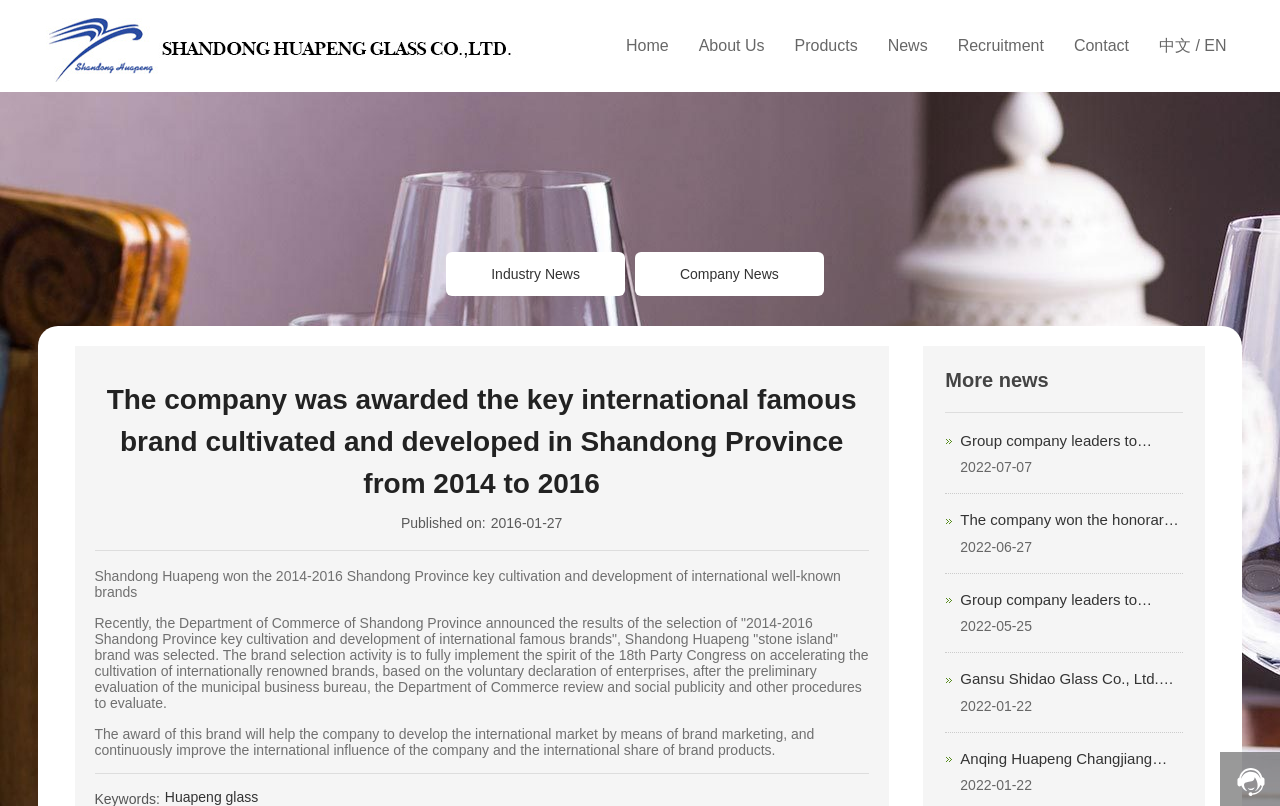Locate the bounding box of the UI element defined by this description: "Anqing Huapeng Changjiang Glass Co.". The coordinates should be given as four float numbers between 0 and 1, formatted as [left, top, right, bottom].

[0.75, 0.93, 0.912, 0.979]